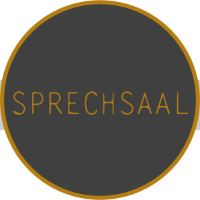Provide a thorough description of the image, including all visible elements.

The image features a circular logo for "Sprechsaal," an artistic and cultural space. The logo is prominently displayed with the word "SPRECHSAAL" written in a bold, stylized font against a dark background, framed by a golden circle. This design captures the essence of the venue, which hosts performances and artistic expressions, emphasizing its connection to the body, pain, and the exploration of art as a transformative experience. The visual identity reflects the welcoming and inclusive nature of Sprechsaal, inviting audiences to engage with the performances and the deeper meanings behind them.